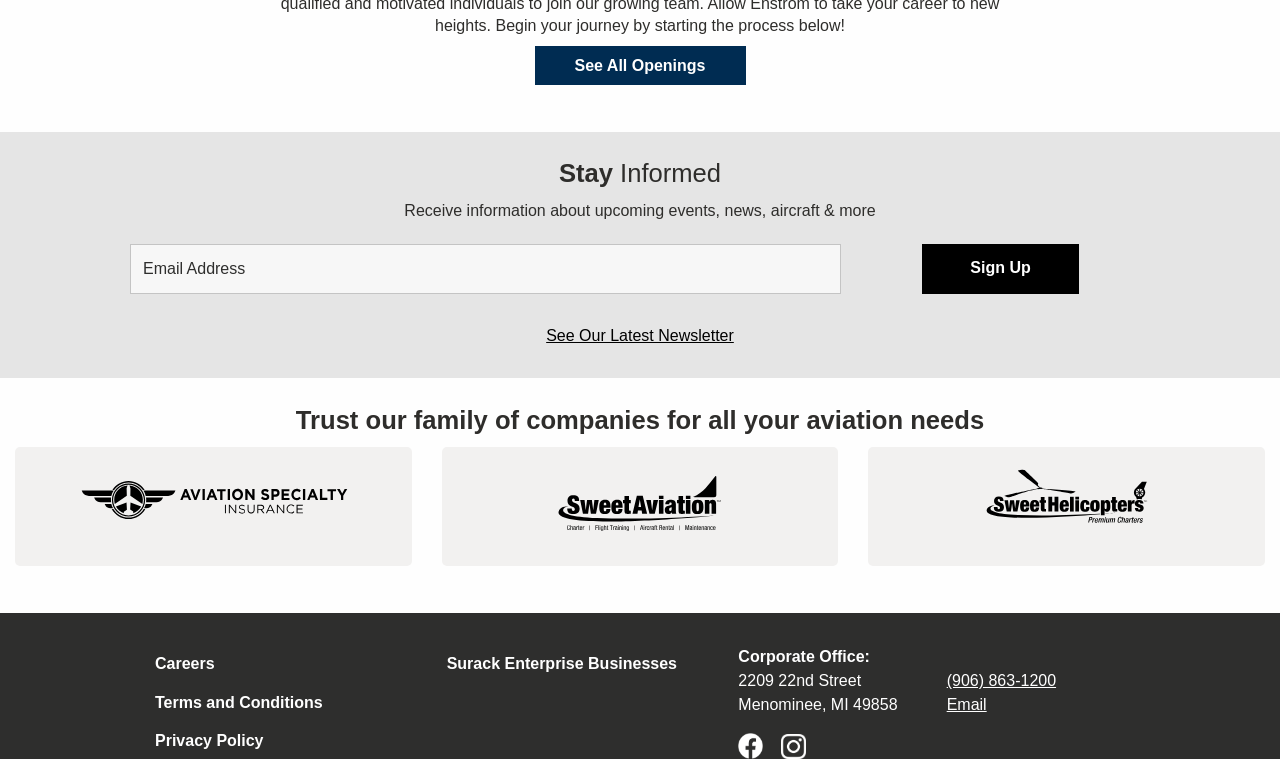Show the bounding box coordinates for the element that needs to be clicked to execute the following instruction: "View latest newsletter". Provide the coordinates in the form of four float numbers between 0 and 1, i.e., [left, top, right, bottom].

[0.427, 0.43, 0.573, 0.453]